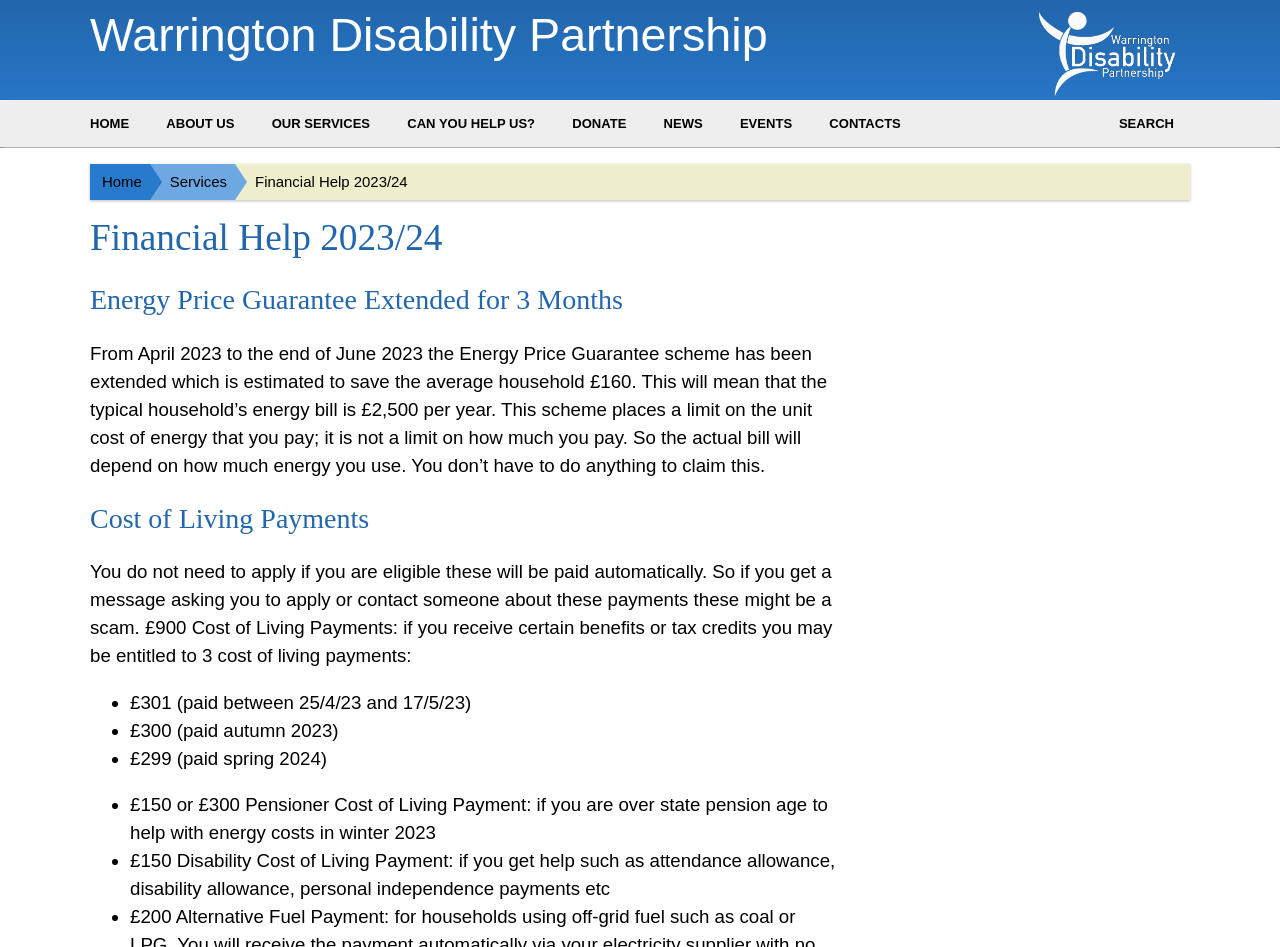Find the bounding box coordinates of the area that needs to be clicked in order to achieve the following instruction: "Click HOME". The coordinates should be specified as four float numbers between 0 and 1, i.e., [left, top, right, bottom].

[0.058, 0.106, 0.113, 0.156]